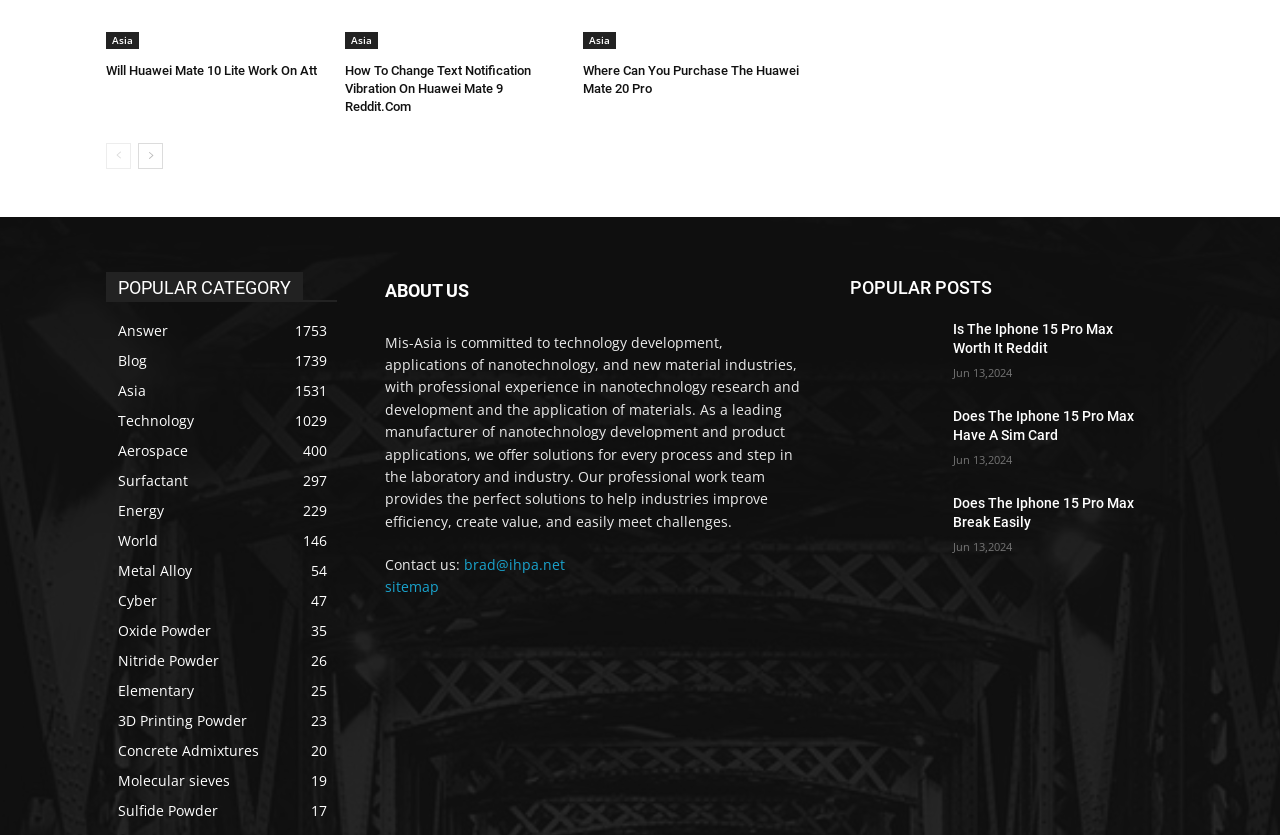Identify the bounding box coordinates of the section that should be clicked to achieve the task described: "Go to 'Asia' category".

[0.083, 0.038, 0.109, 0.059]